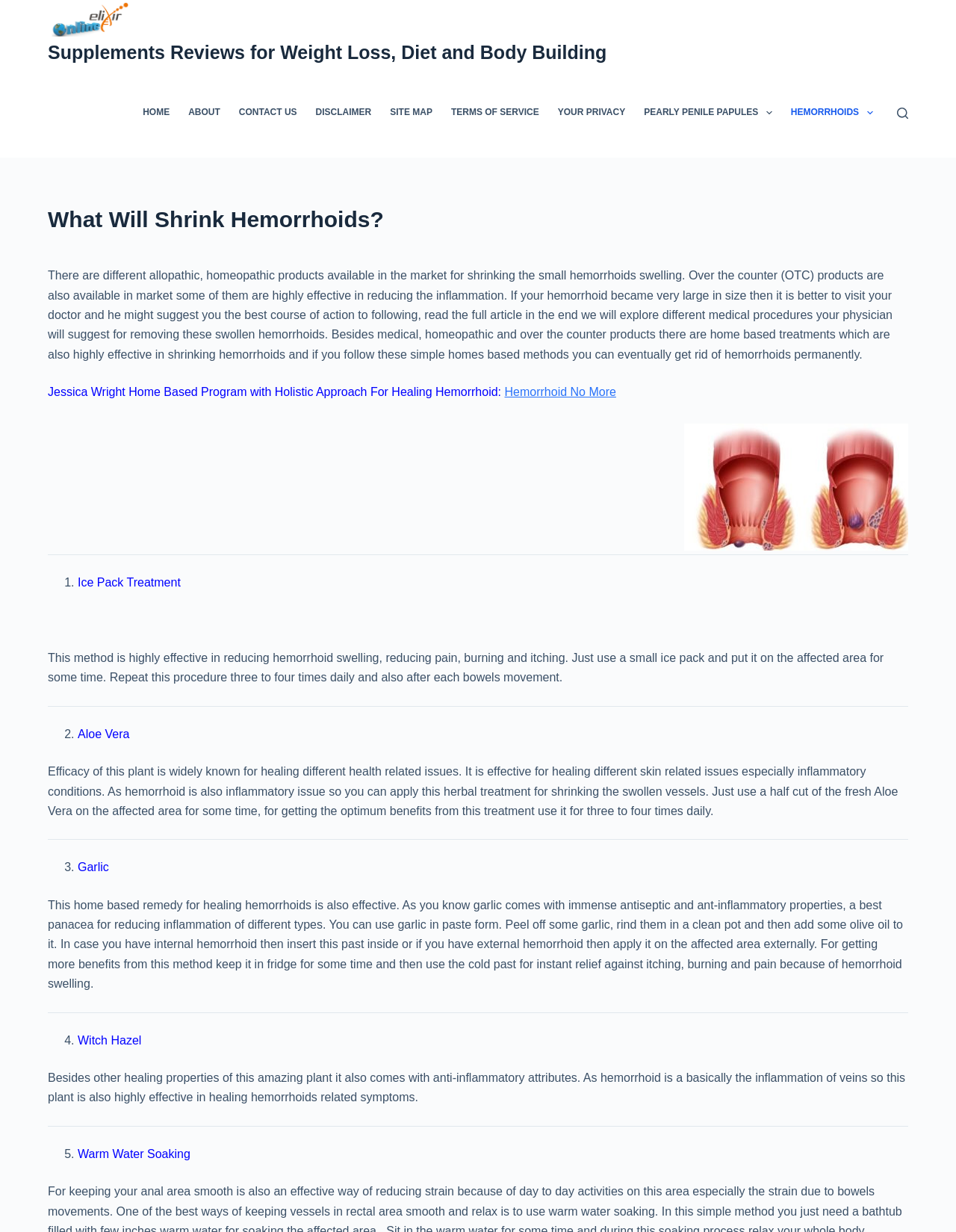Predict the bounding box of the UI element that fits this description: "parent_node: HEMORRHOIDS aria-label="Expand dropdown menu"".

[0.9, 0.084, 0.919, 0.099]